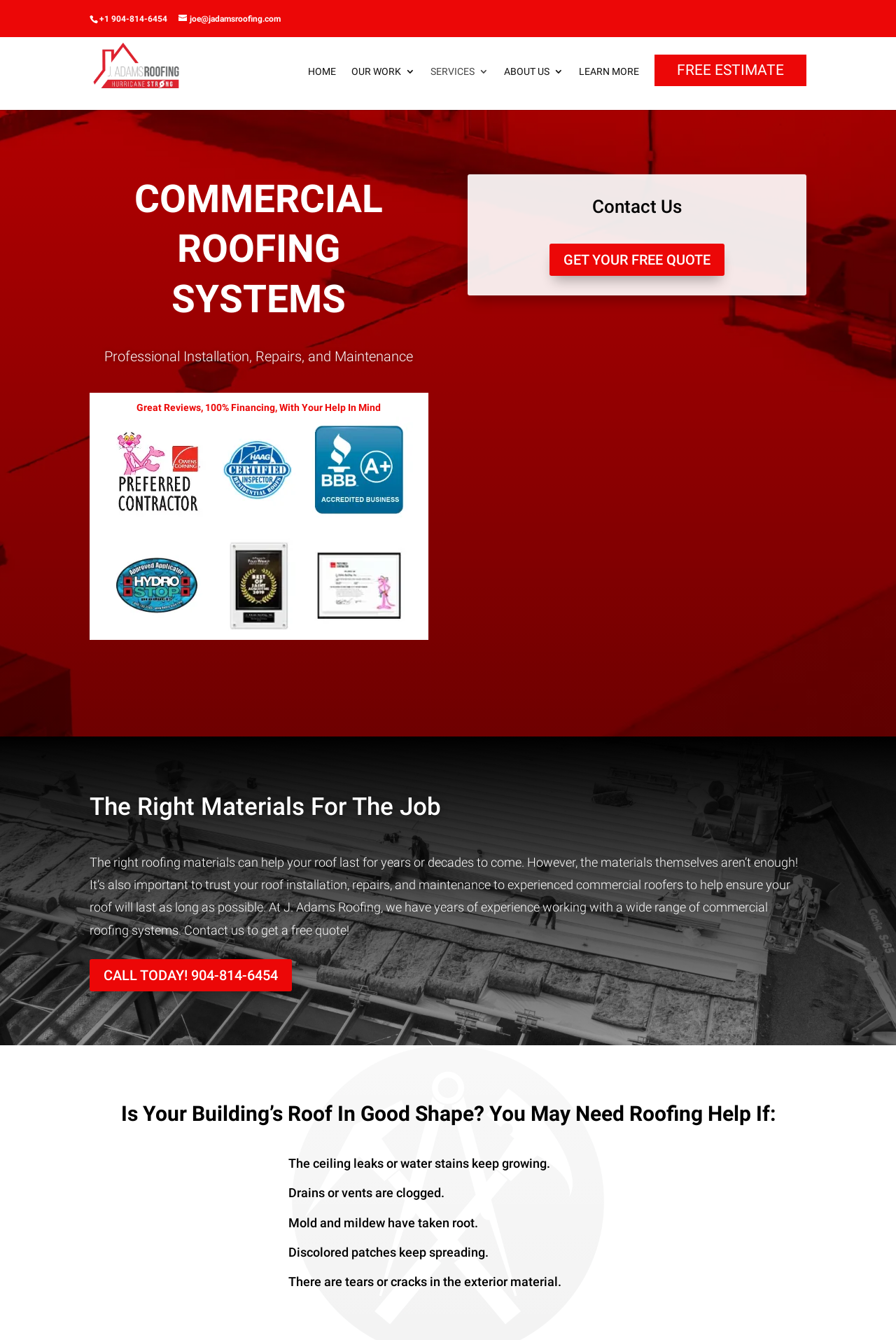Please determine the bounding box coordinates for the element that should be clicked to follow these instructions: "Call the company".

[0.111, 0.01, 0.187, 0.018]